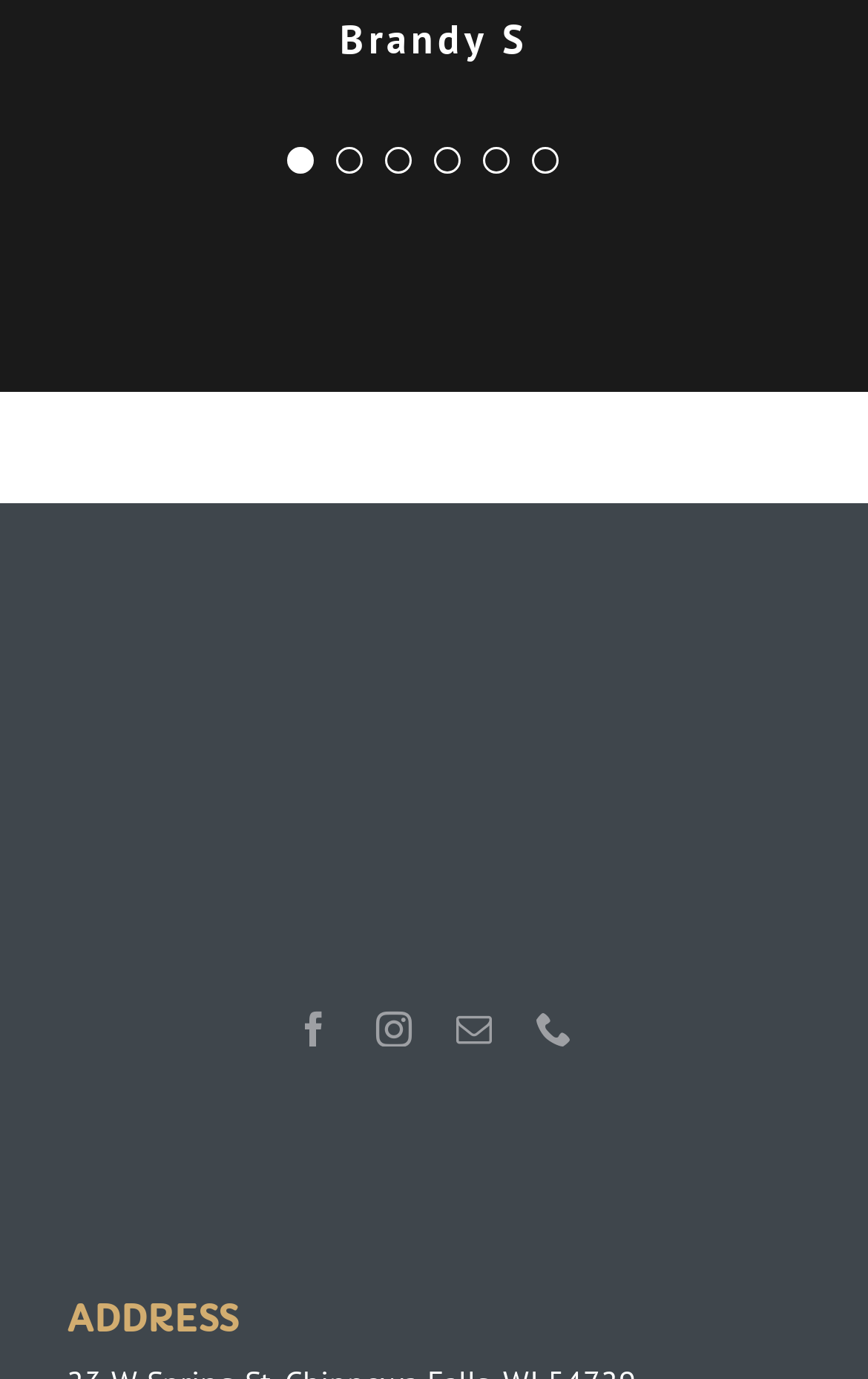Please find the bounding box for the UI component described as follows: "aria-label="Testimonial Pagination"".

[0.5, 0.106, 0.531, 0.126]